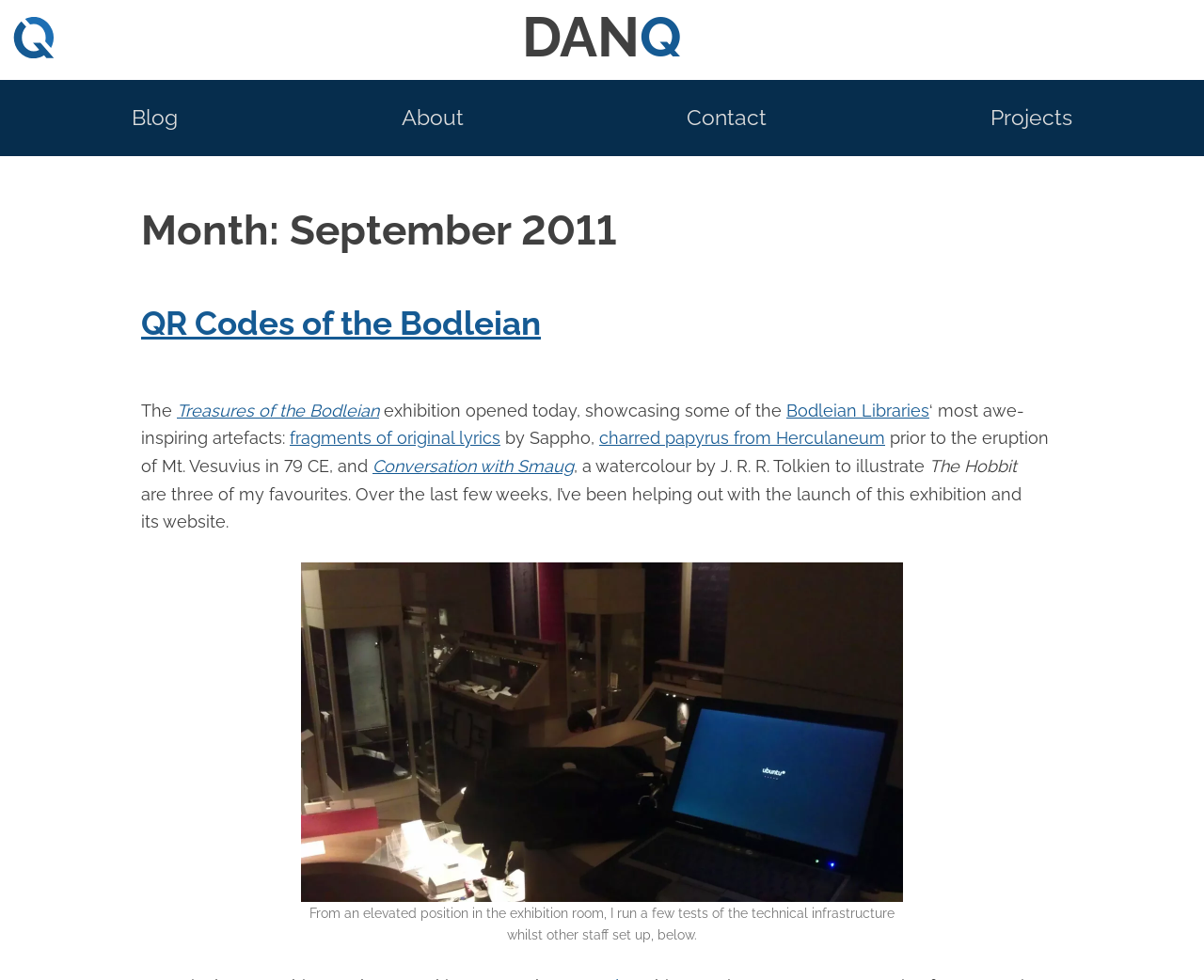Determine the bounding box for the described UI element: "Conversation with Smaug".

[0.309, 0.465, 0.477, 0.486]